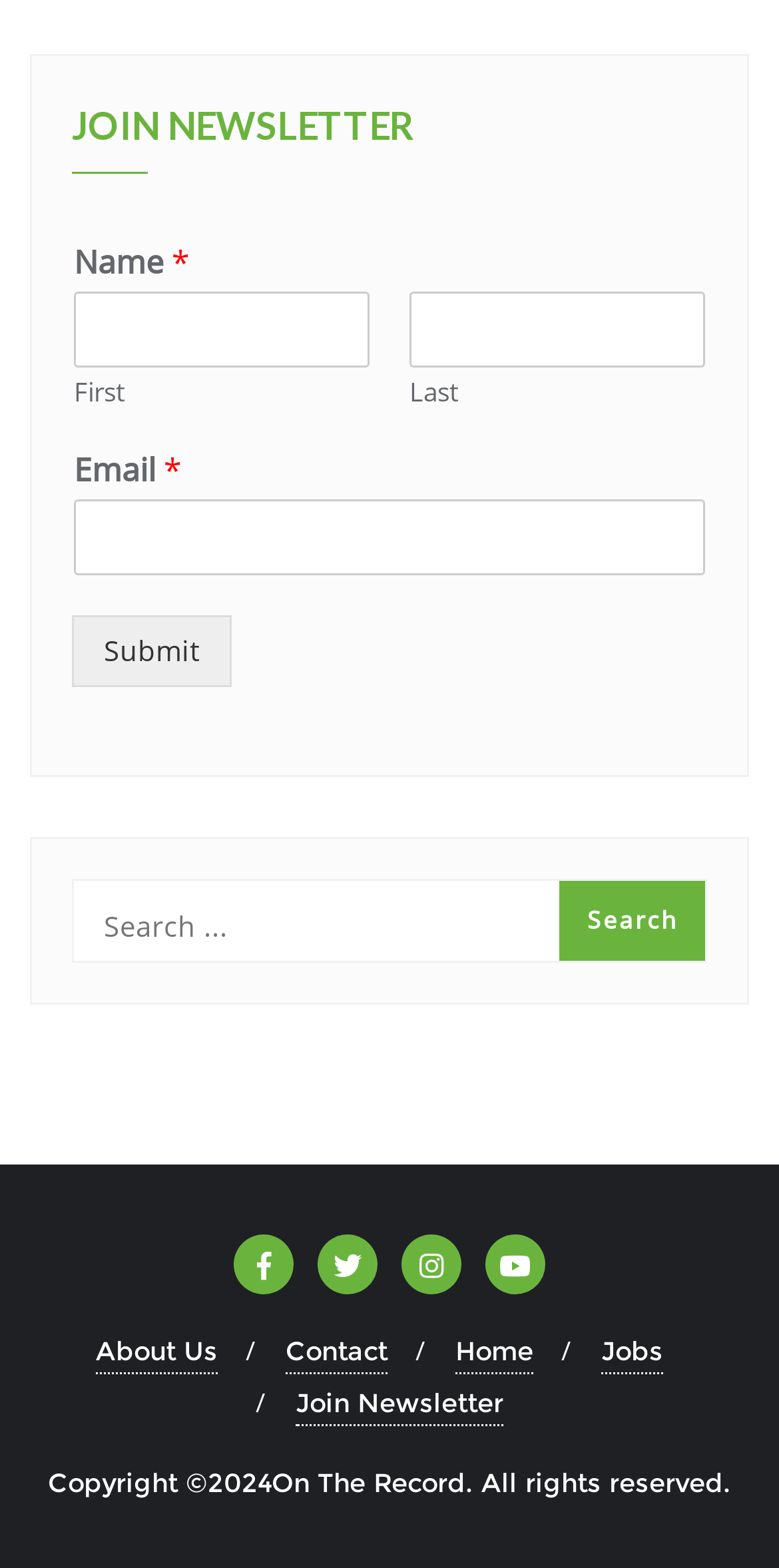Provide a single word or phrase to answer the given question: 
How many textboxes are there?

4